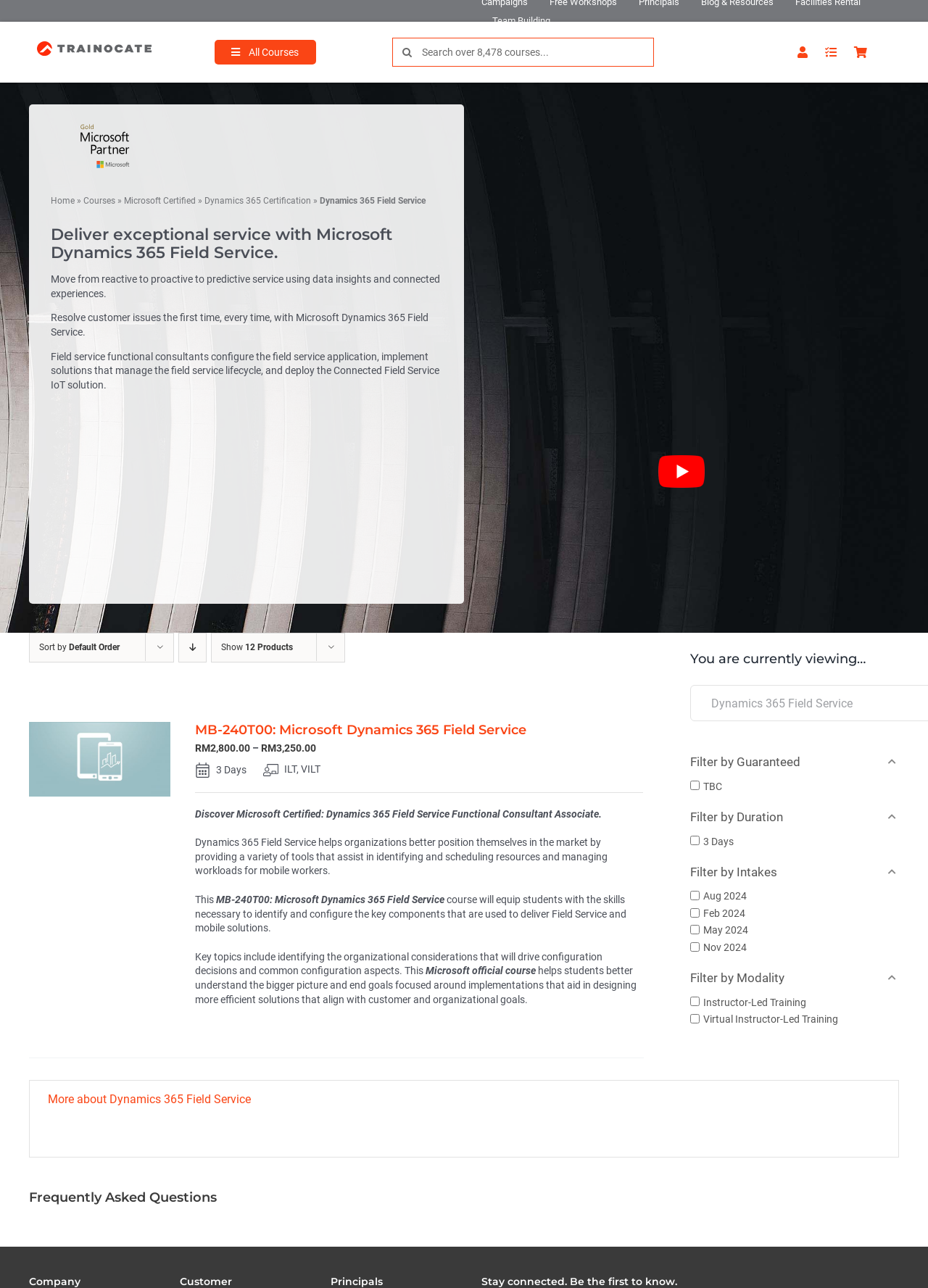Pinpoint the bounding box coordinates of the clickable element needed to complete the instruction: "Play the Youtube video". The coordinates should be provided as four float numbers between 0 and 1: [left, top, right, bottom].

[0.5, 0.271, 0.969, 0.461]